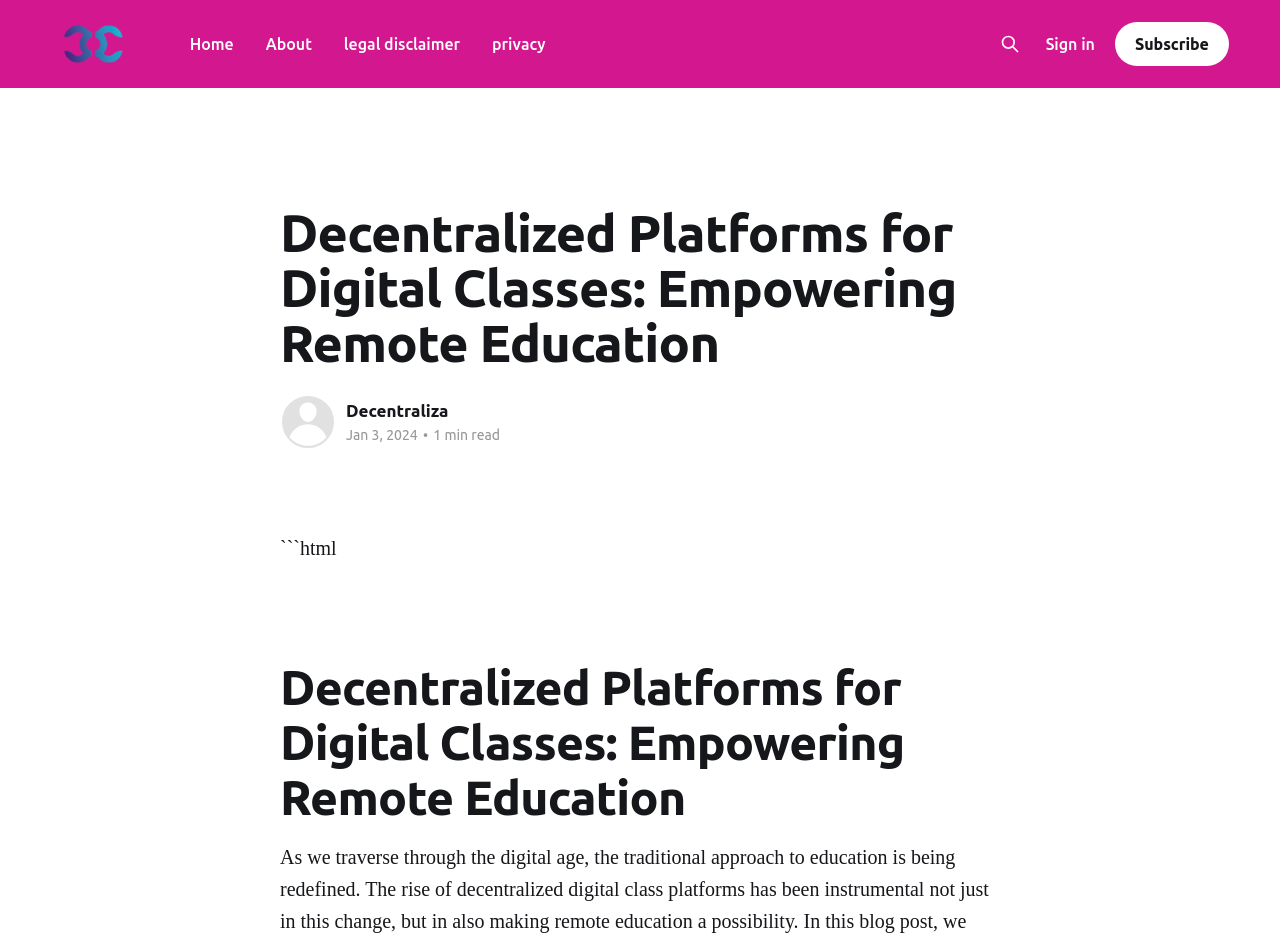What is the first menu item?
Respond to the question with a single word or phrase according to the image.

Home